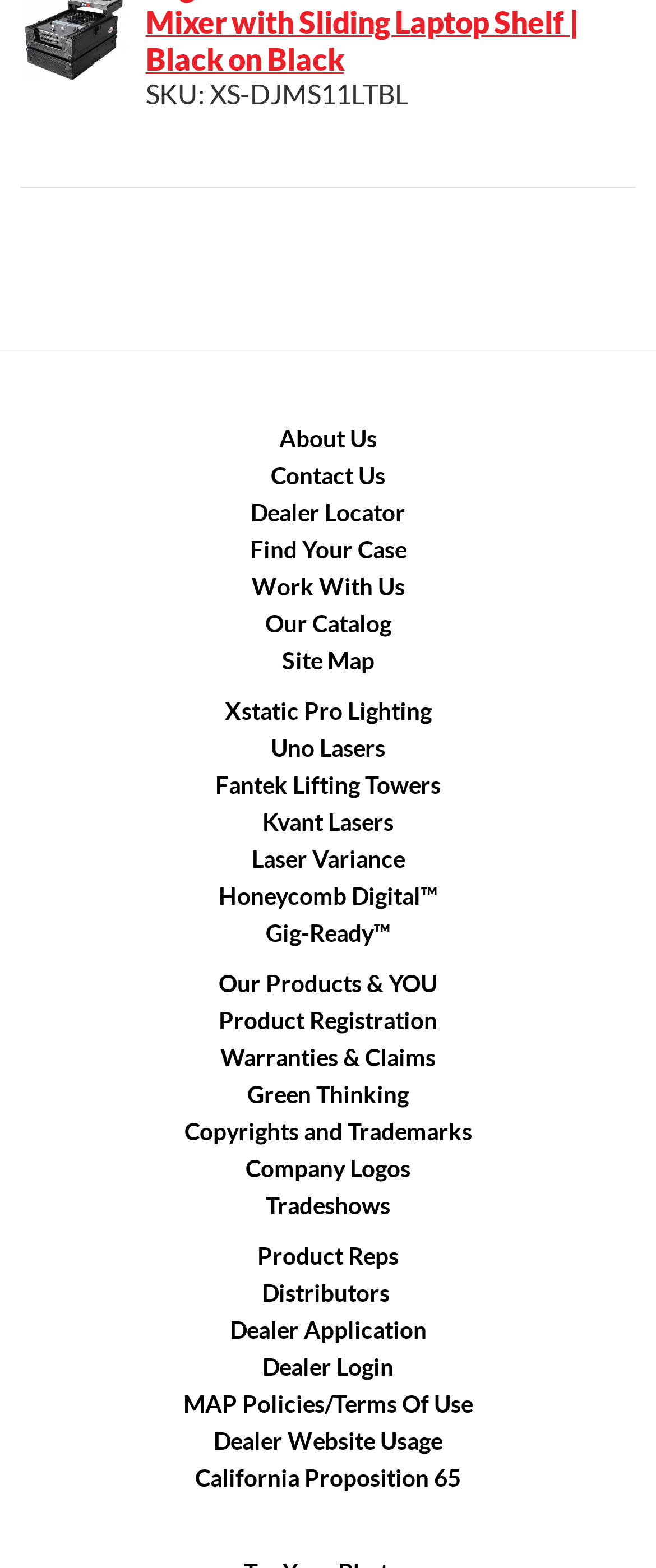Find the bounding box coordinates of the element I should click to carry out the following instruction: "Visit Xstatic Pro Lighting".

[0.342, 0.444, 0.658, 0.462]